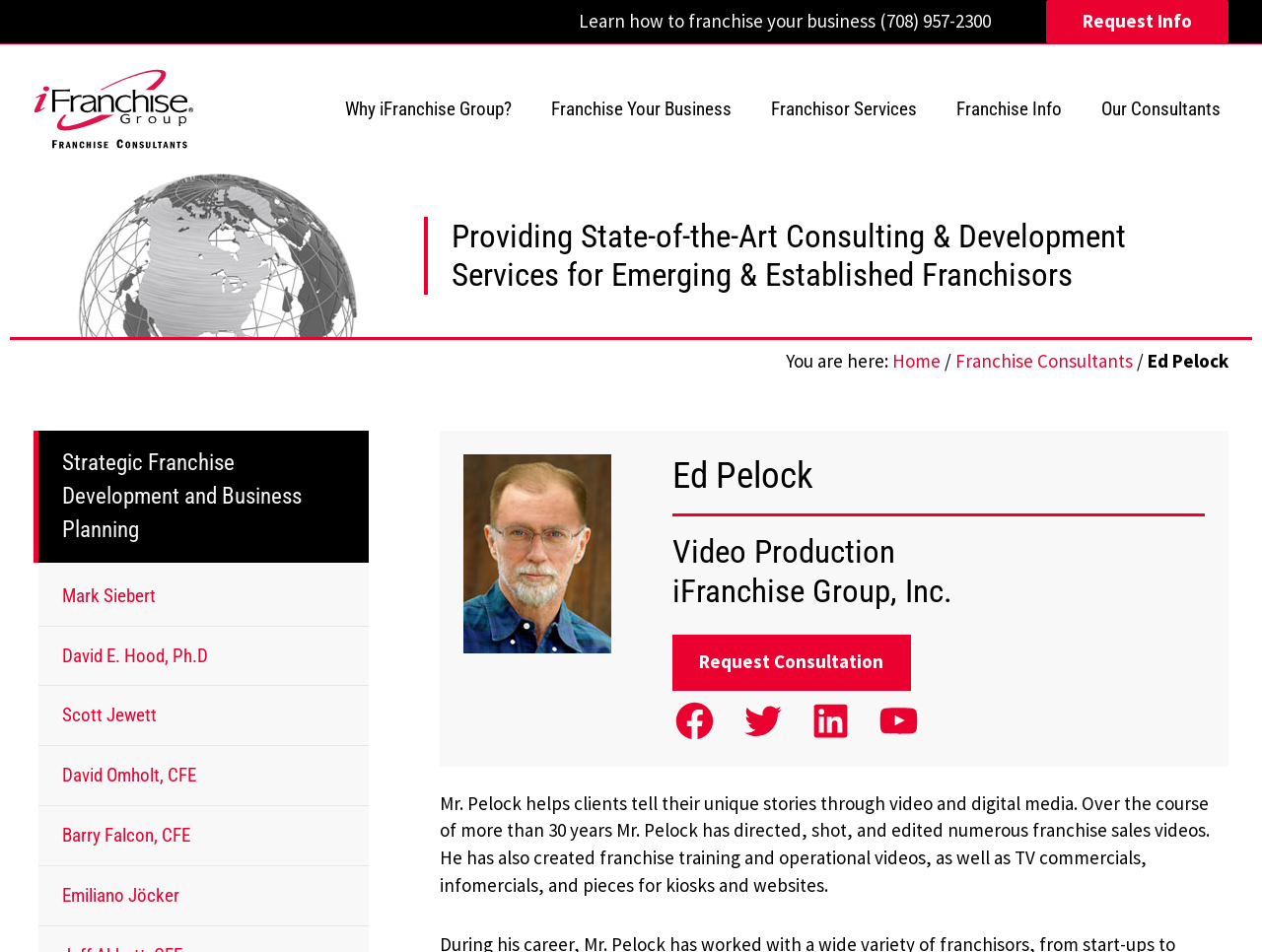What is the phone number on the webpage?
Please use the image to deliver a detailed and complete answer.

I found the phone number by looking at the link element with the text '(708) 957-2300' which is located at the top of the webpage.